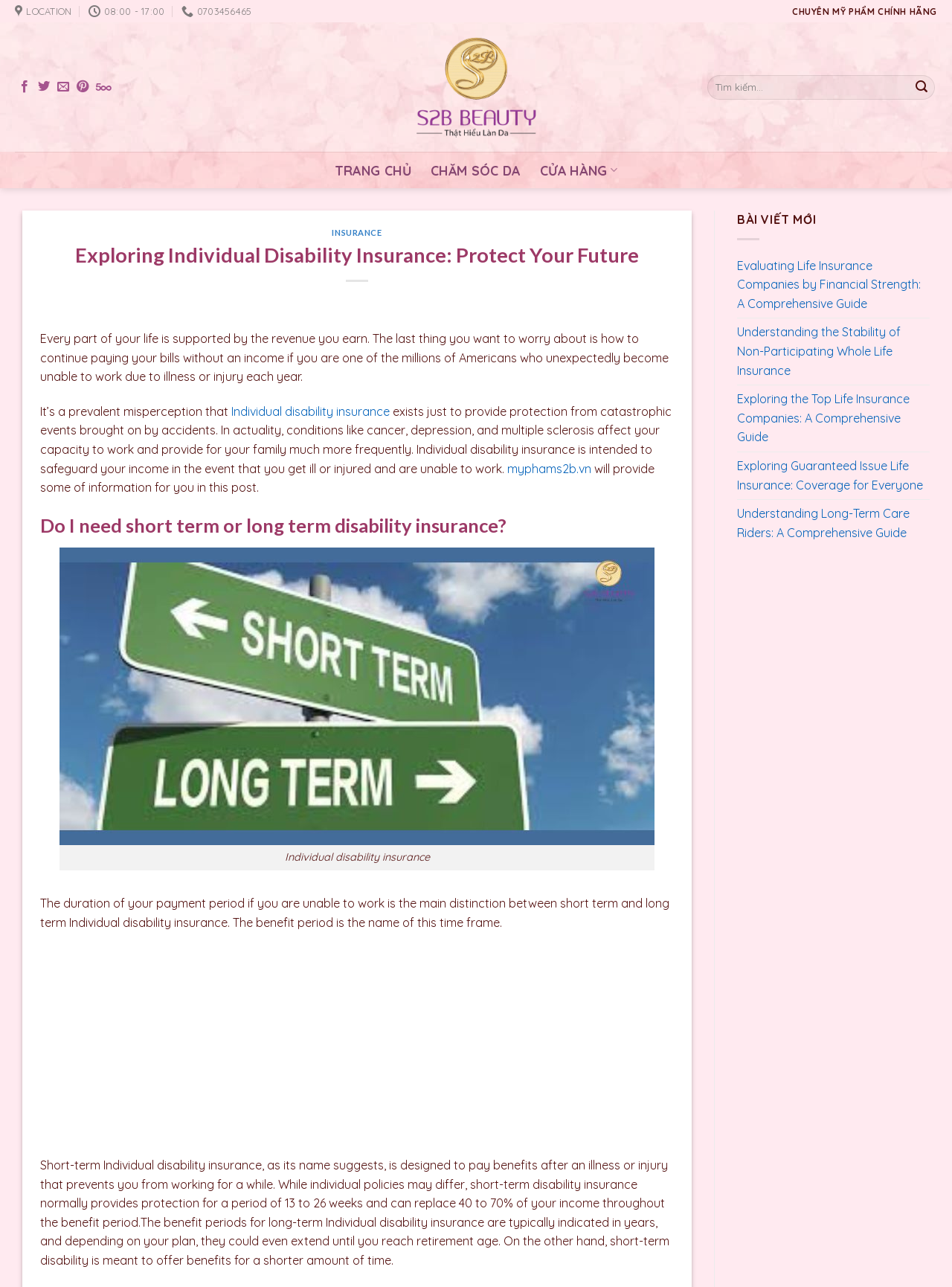Locate the bounding box coordinates of the element's region that should be clicked to carry out the following instruction: "Search for something". The coordinates need to be four float numbers between 0 and 1, i.e., [left, top, right, bottom].

[0.743, 0.058, 0.984, 0.078]